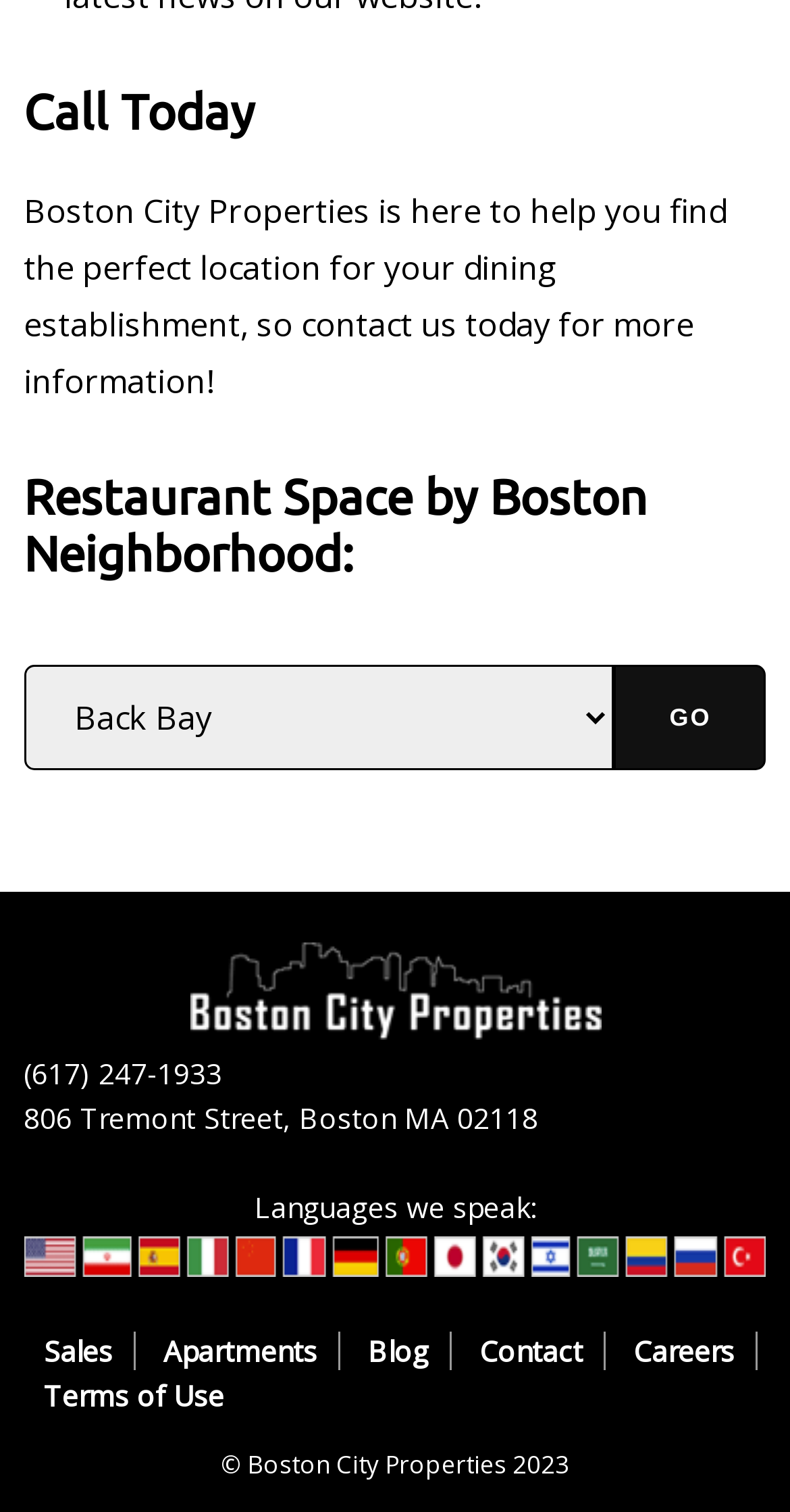Locate the bounding box coordinates of the area that needs to be clicked to fulfill the following instruction: "read the blog". The coordinates should be in the format of four float numbers between 0 and 1, namely [left, top, right, bottom].

[0.44, 0.88, 0.571, 0.906]